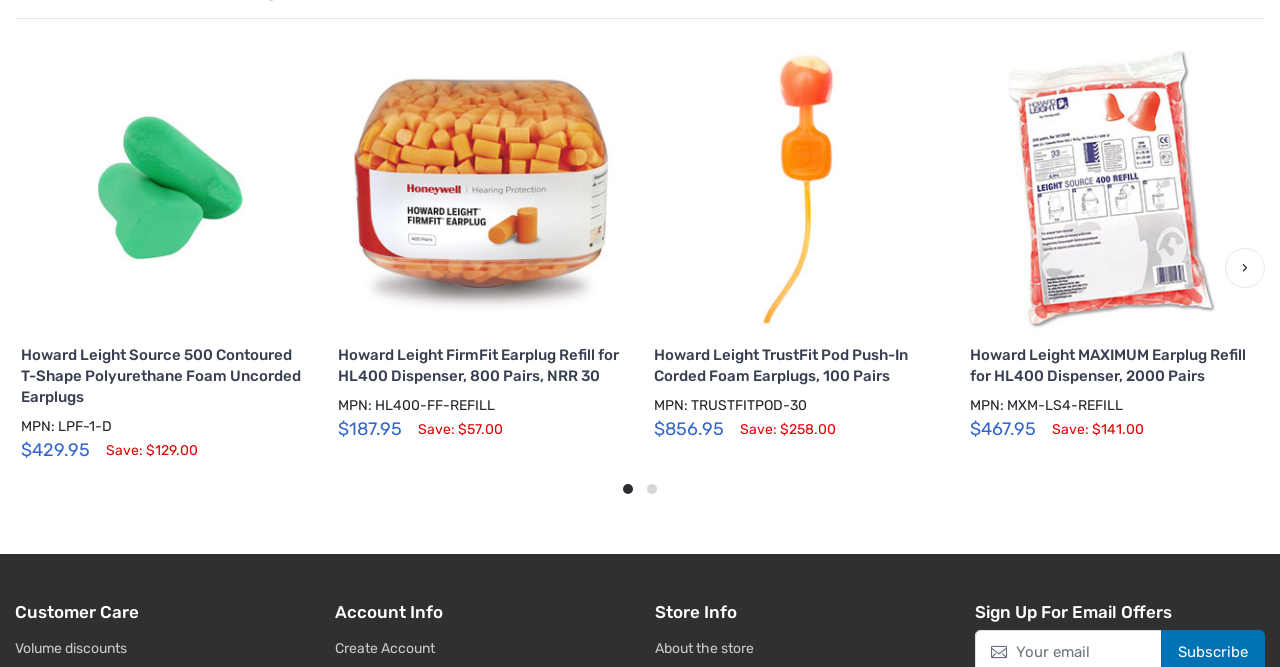What is the purpose of the 'Previous' and 'Next' buttons?
Please provide a single word or phrase as your answer based on the image.

To navigate through pages